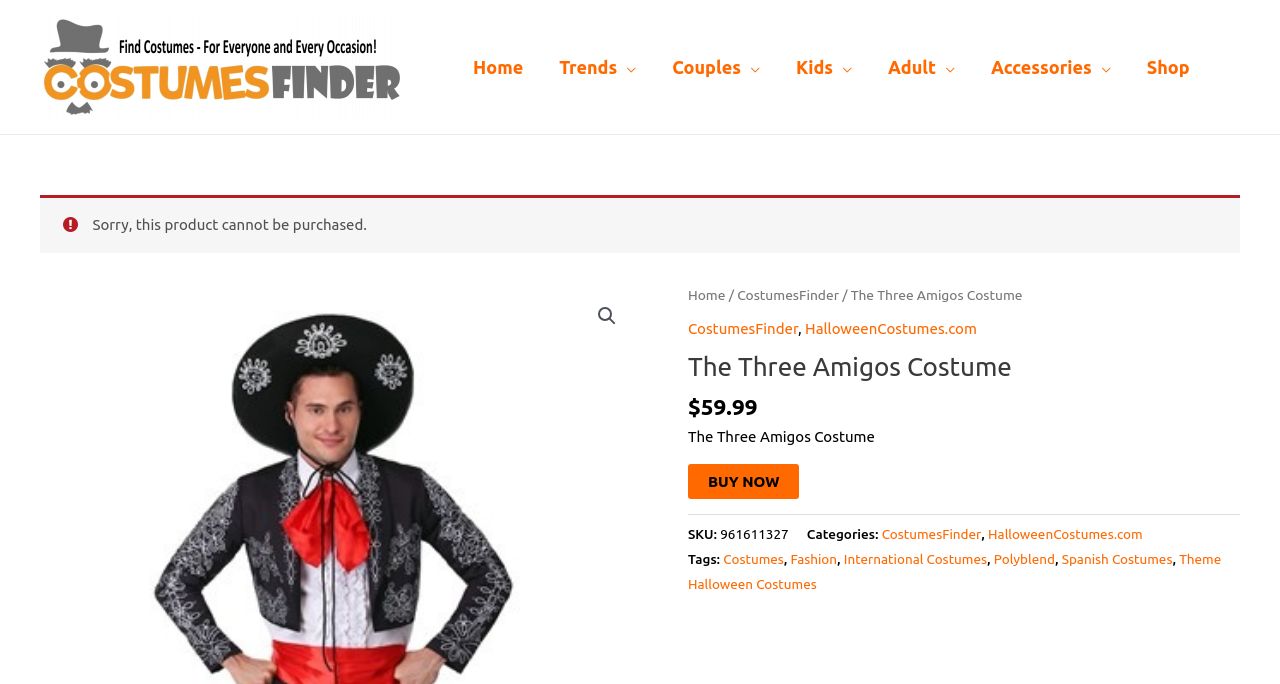Identify the bounding box coordinates of the specific part of the webpage to click to complete this instruction: "Toggle the 'Couples Menu'".

[0.579, 0.047, 0.594, 0.149]